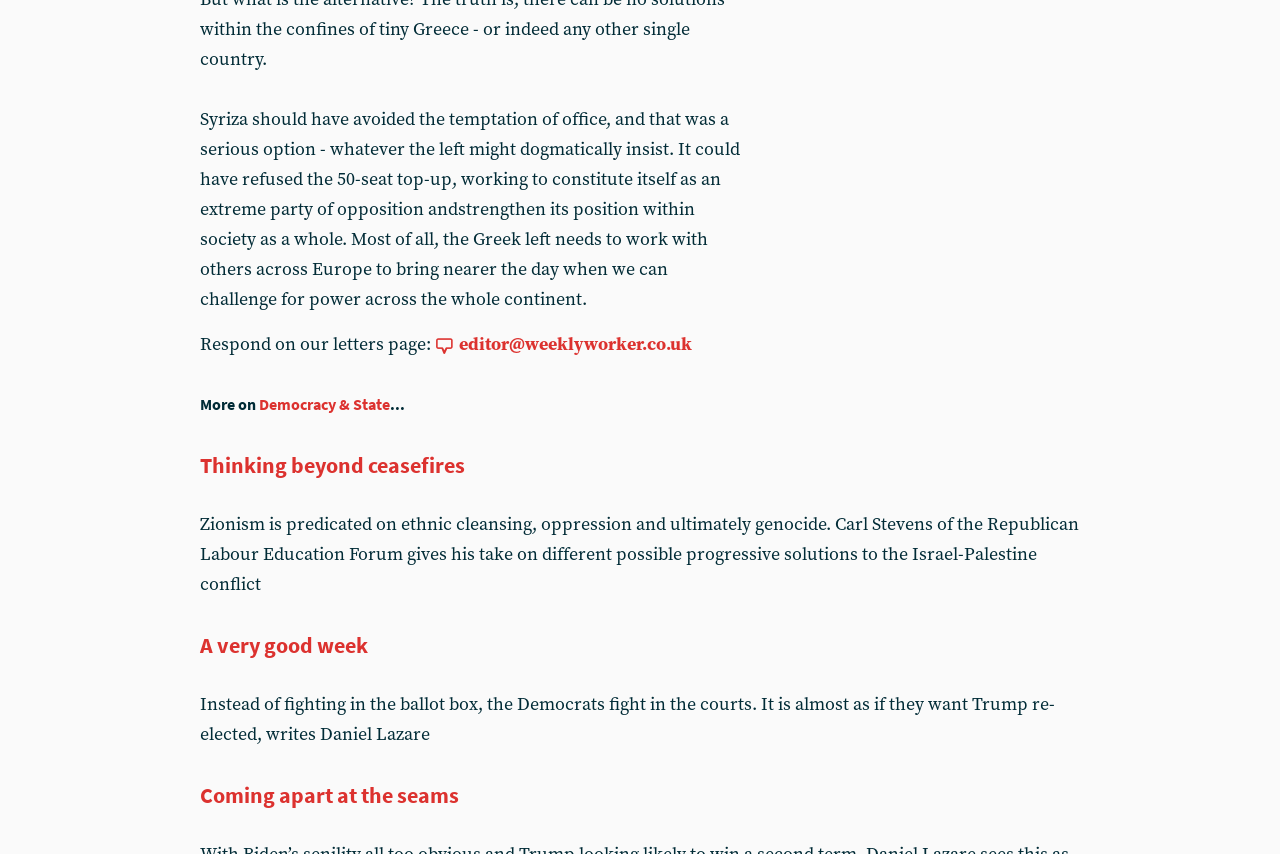Extract the bounding box coordinates for the described element: "A very good week". The coordinates should be represented as four float numbers between 0 and 1: [left, top, right, bottom].

[0.156, 0.739, 0.288, 0.772]